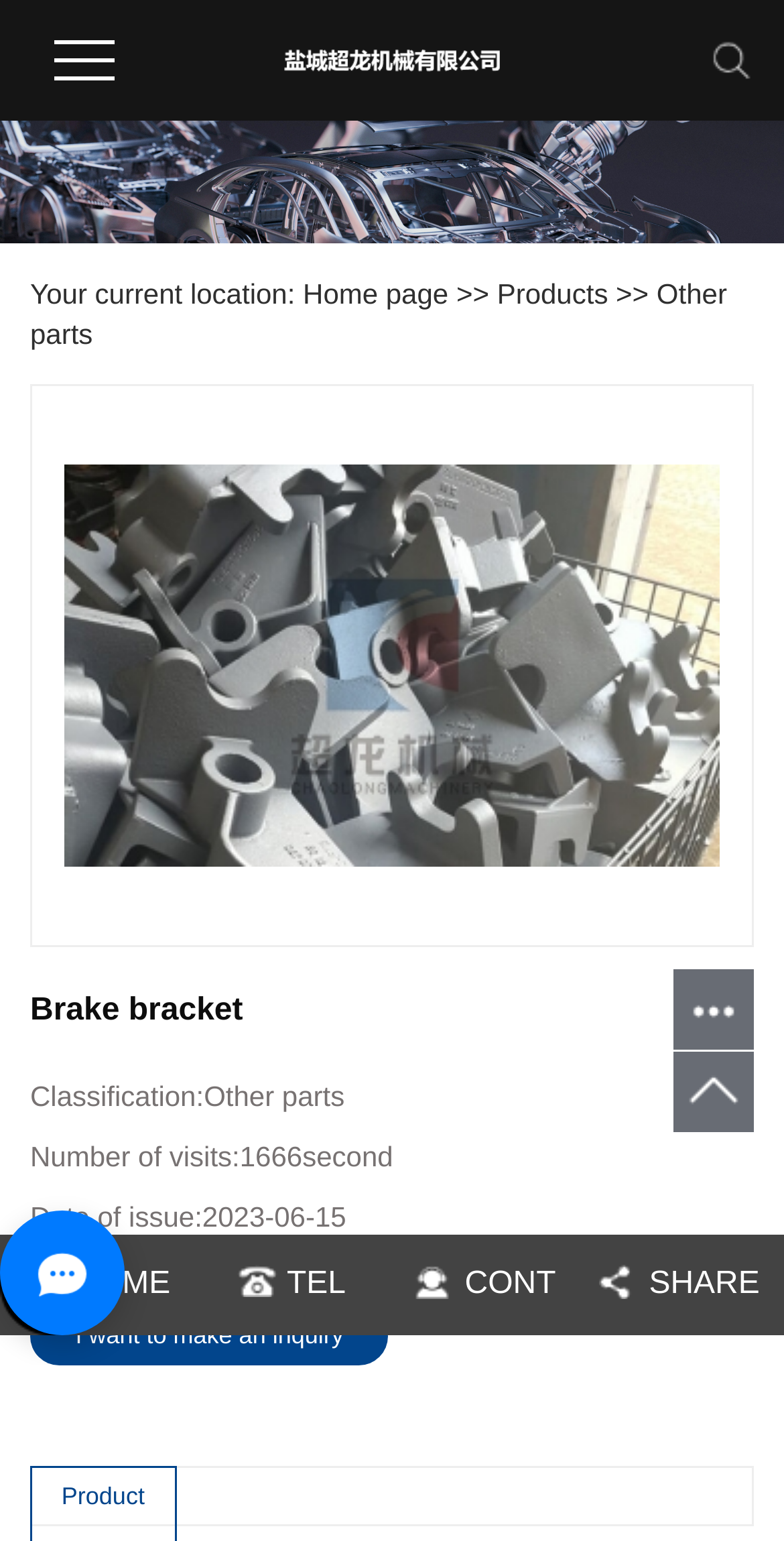Using floating point numbers between 0 and 1, provide the bounding box coordinates in the format (top-left x, top-left y, bottom-right x, bottom-right y). Locate the UI element described here: HOME

[0.0, 0.801, 0.248, 0.866]